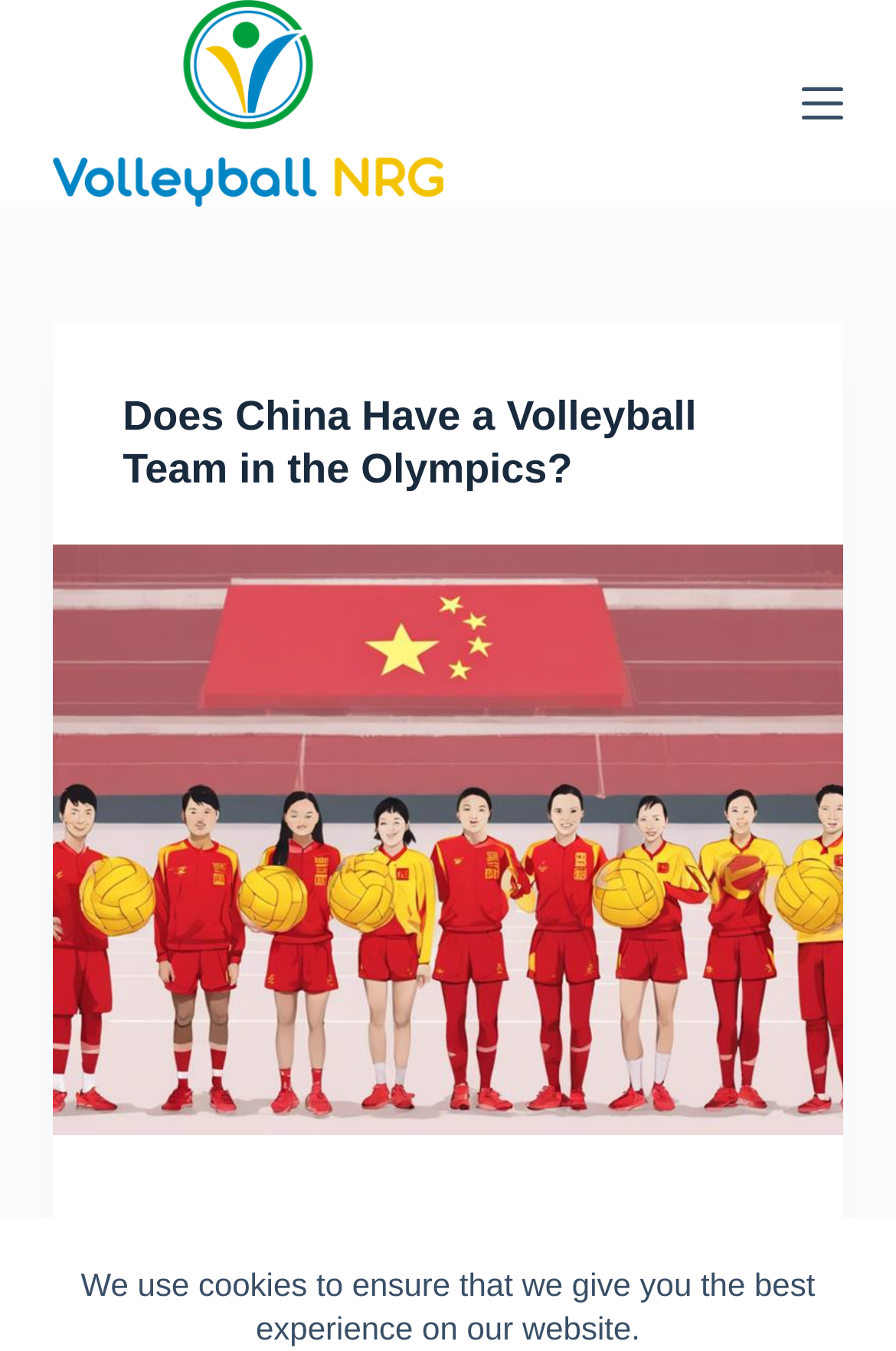Extract the bounding box coordinates for the UI element described by the text: "Menu". The coordinates should be in the form of [left, top, right, bottom] with values between 0 and 1.

[0.894, 0.061, 0.94, 0.092]